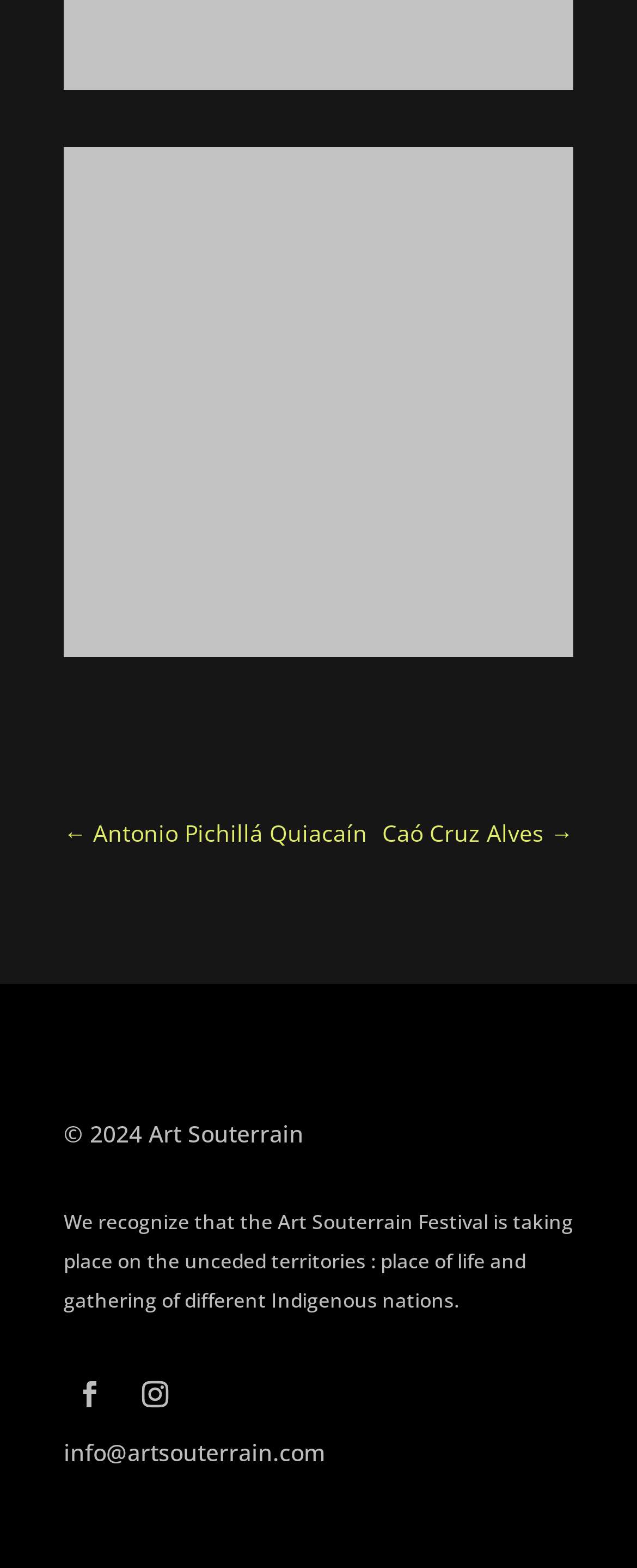How many links are there on the webpage?
Please answer the question with a detailed and comprehensive explanation.

There are six link elements on the webpage, including 'Un public admirant au-dessus d'eux une boule disco dorée en forme de larme U', 'Une boule disco dorée en forme de larme U', '← Antonio Pichillá Quiacaín', 'Caó Cruz Alves →', '', and 'info@artsouterrain.com'.